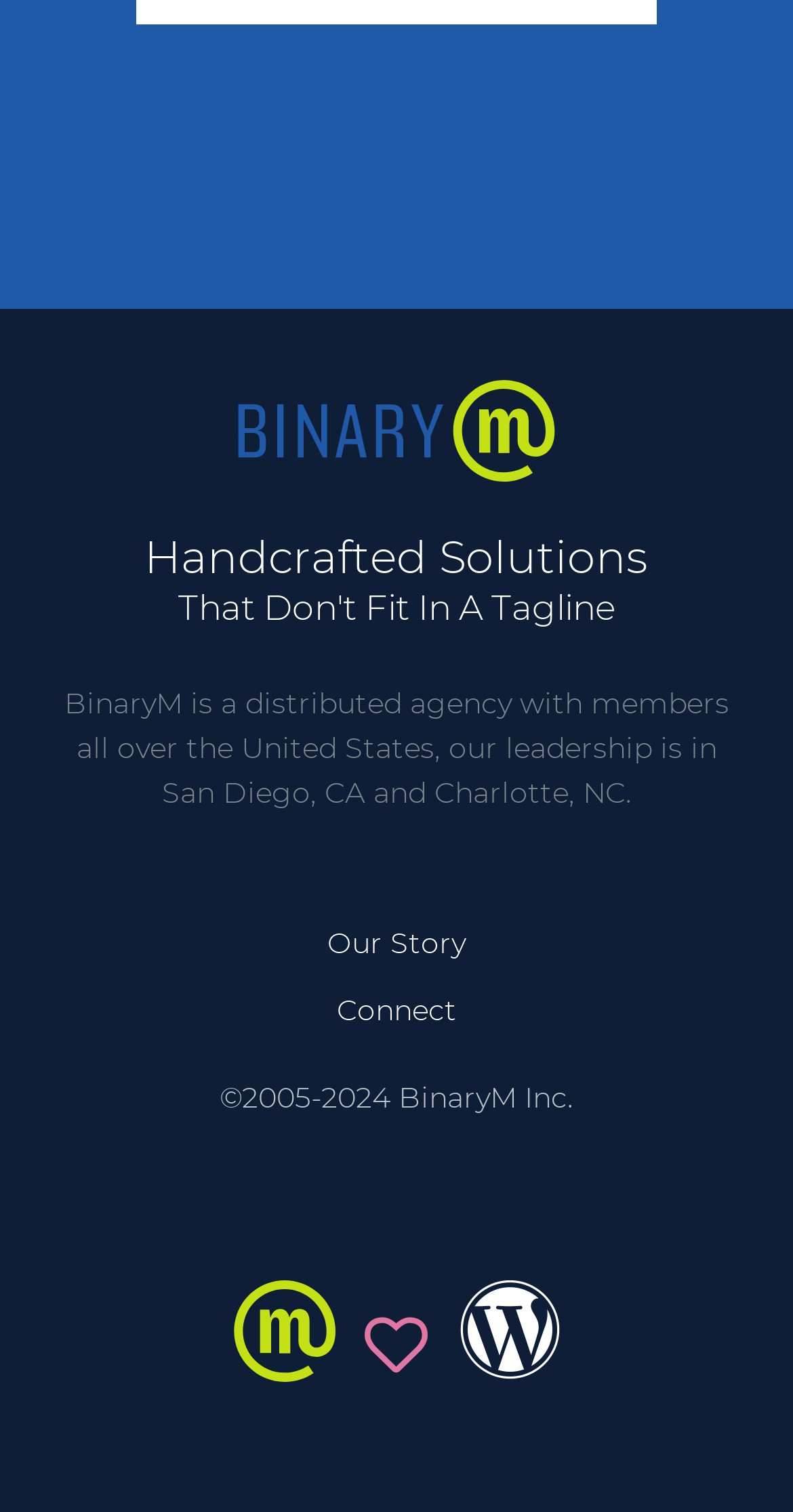Please answer the following question as detailed as possible based on the image: 
What is the name of the agency?

The name of the agency can be determined by looking at the logo at the top of the page, which is an image with the text 'BinaryM Logo'. Additionally, the text 'BinaryM is a distributed agency...' further confirms the agency's name.